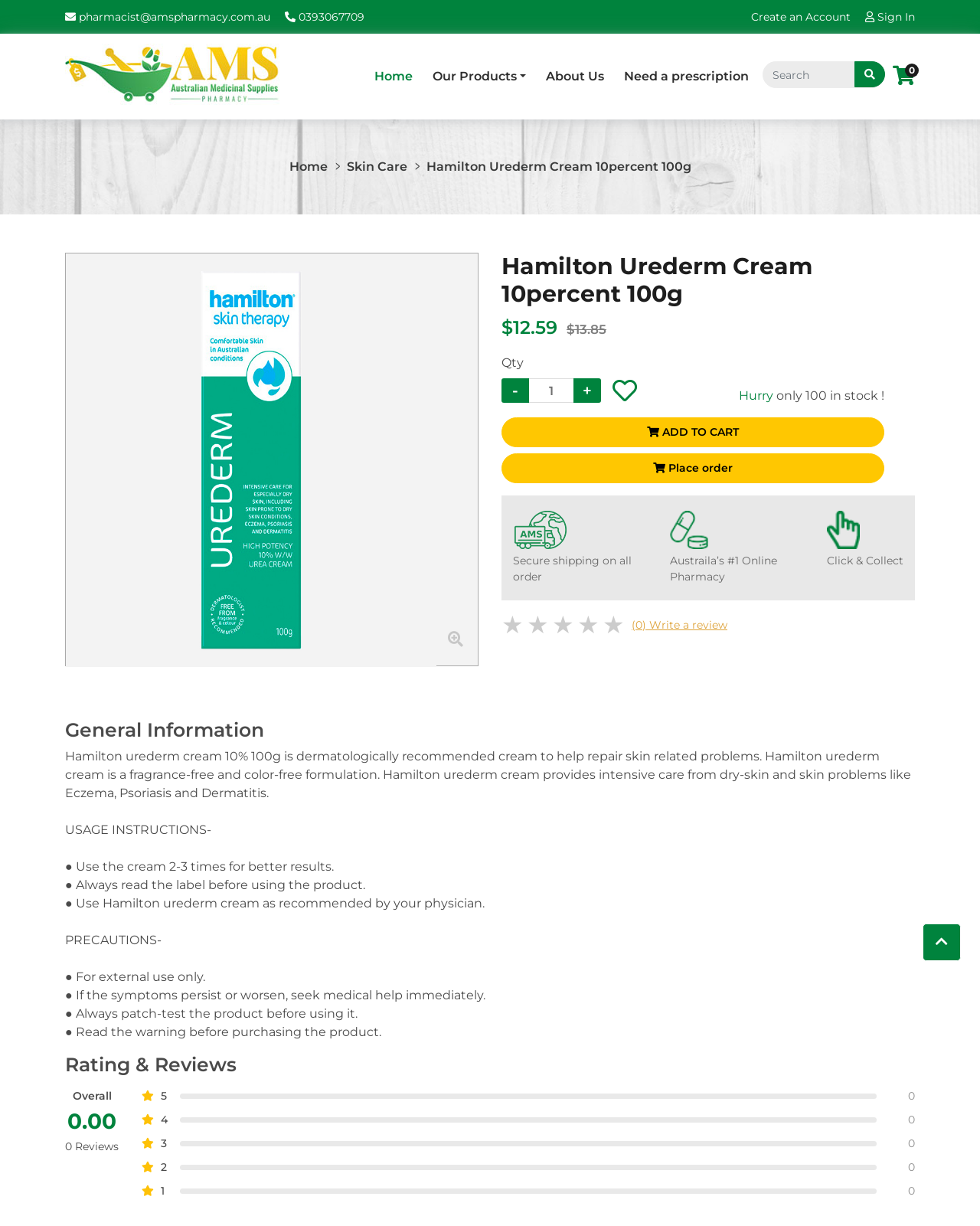Please provide a detailed answer to the question below based on the screenshot: 
How many times should the cream be used for better results?

The usage instructions for the cream are mentioned on the webpage, which state that the cream should be used 2-3 times for better results.